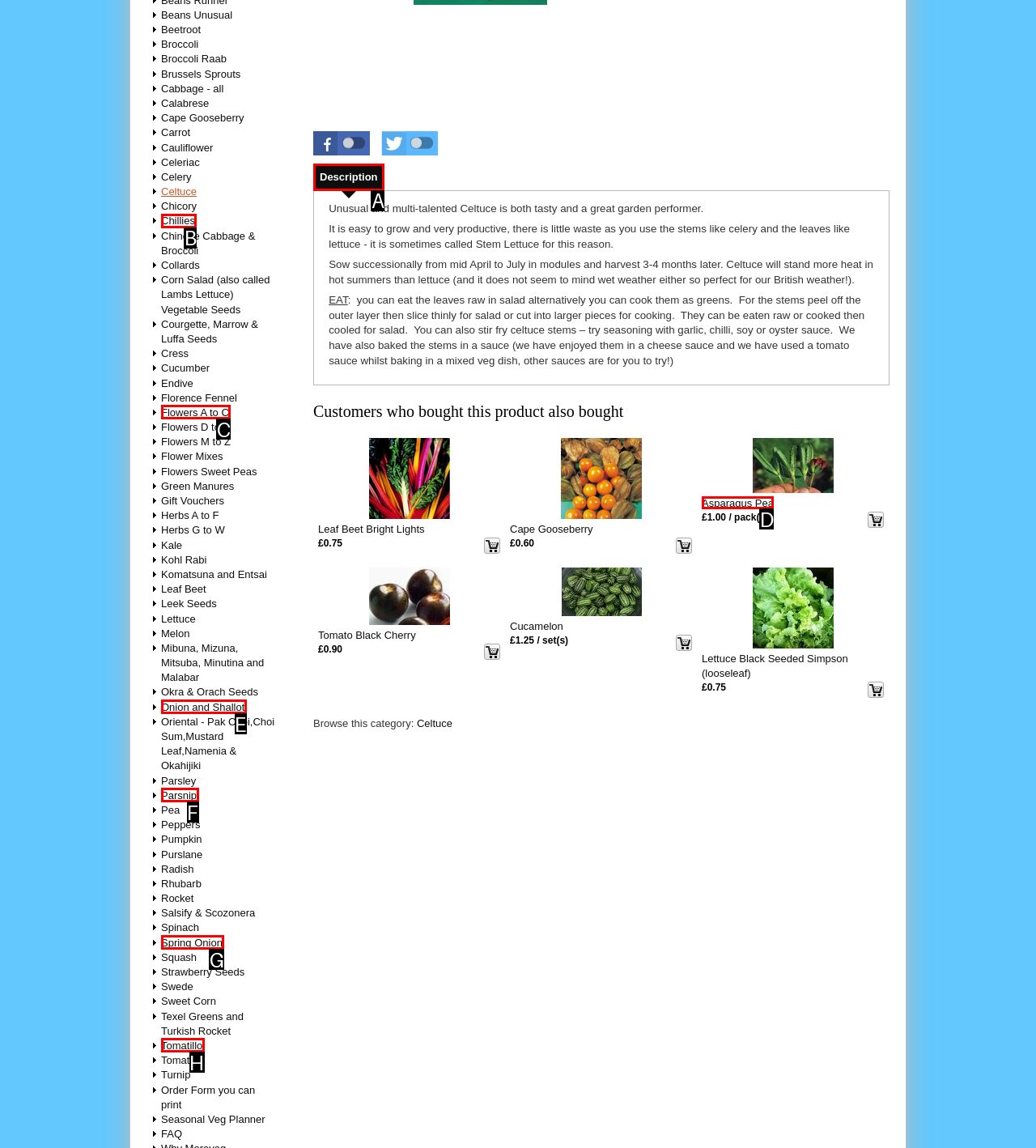Please identify the UI element that matches the description: Chillies
Respond with the letter of the correct option.

B